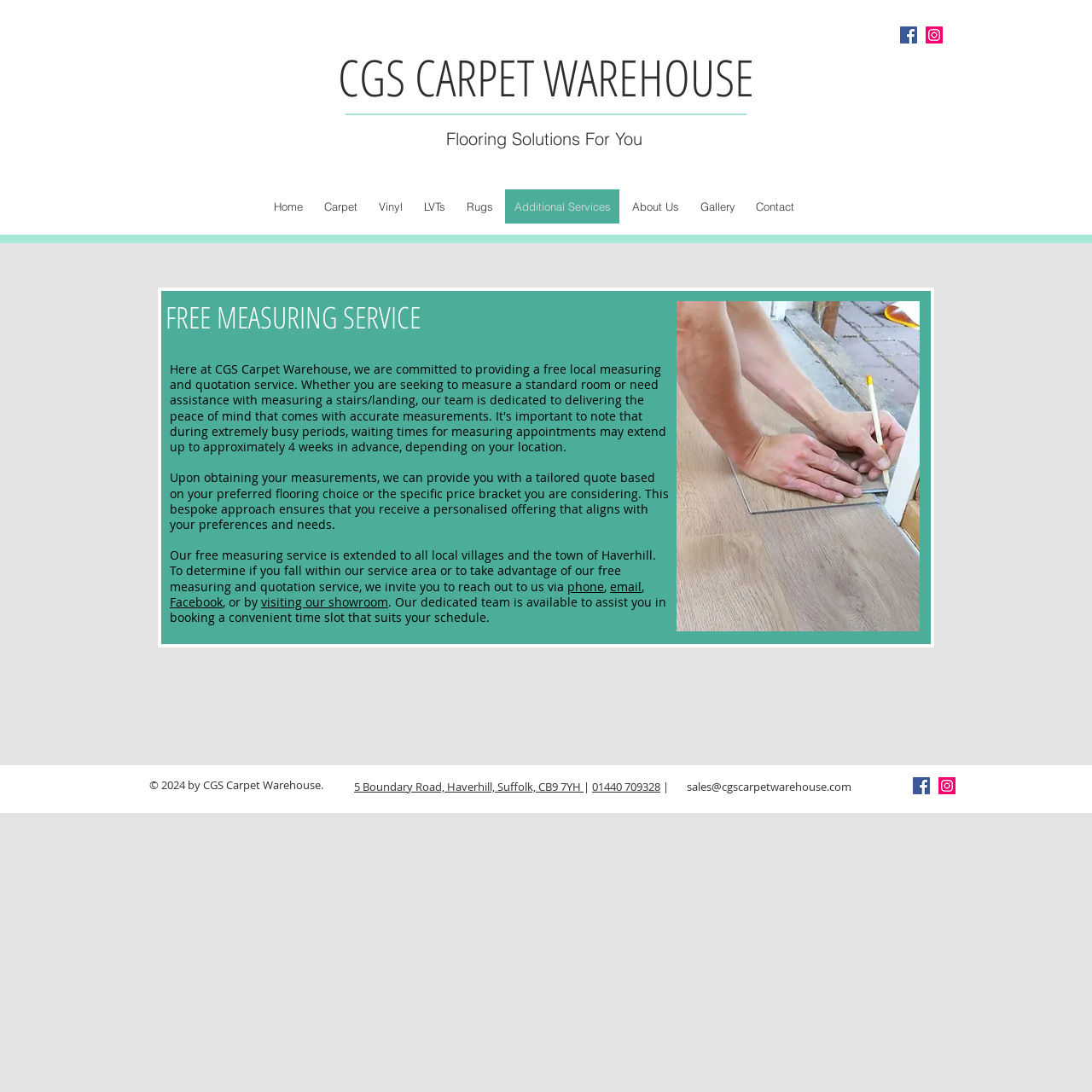Can you find the bounding box coordinates of the area I should click to execute the following instruction: "Visit the ABOUT US page"?

None